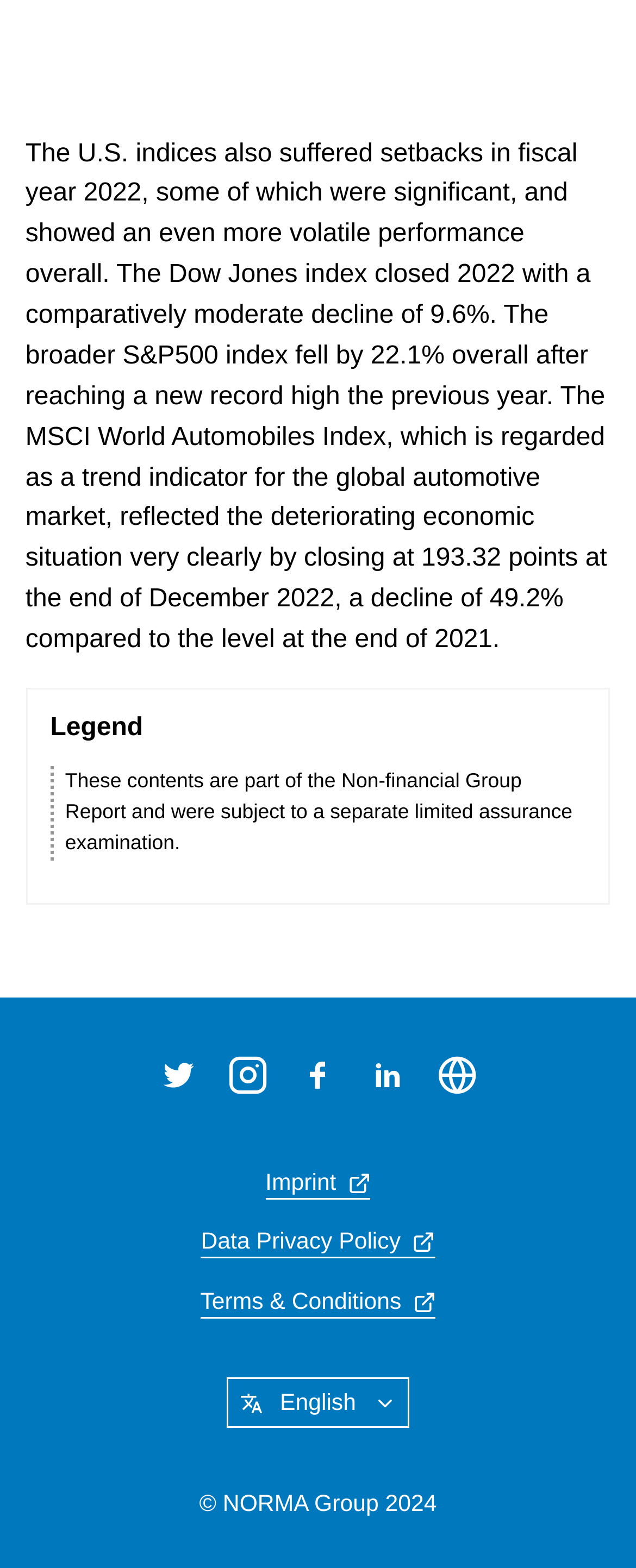What is the decline percentage of the Dow Jones index in 2022?
Observe the image and answer the question with a one-word or short phrase response.

9.6%